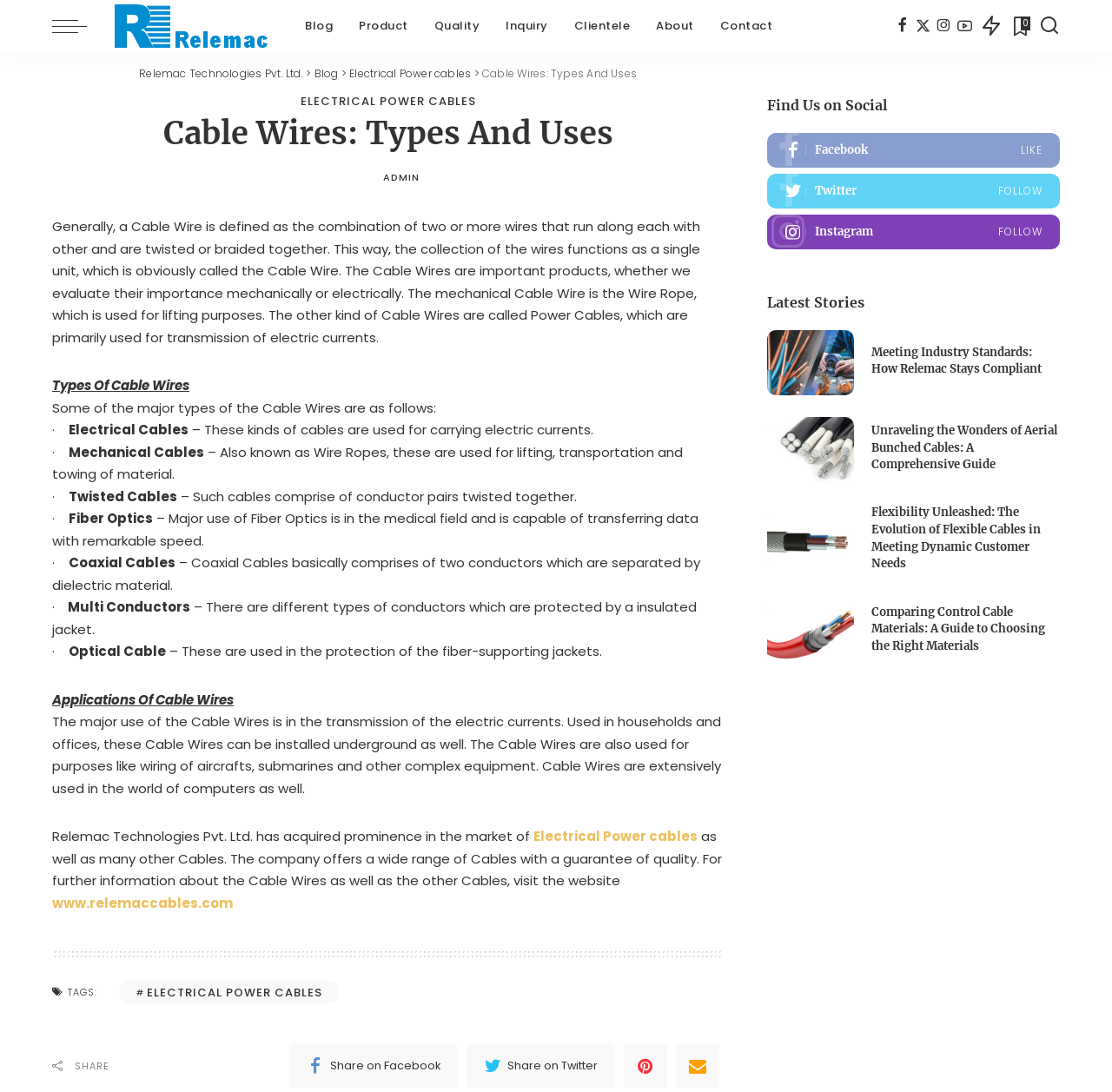Predict the bounding box coordinates of the area that should be clicked to accomplish the following instruction: "Click on the 'Electrical Power cables' link". The bounding box coordinates should consist of four float numbers between 0 and 1, i.e., [left, top, right, bottom].

[0.48, 0.758, 0.627, 0.774]